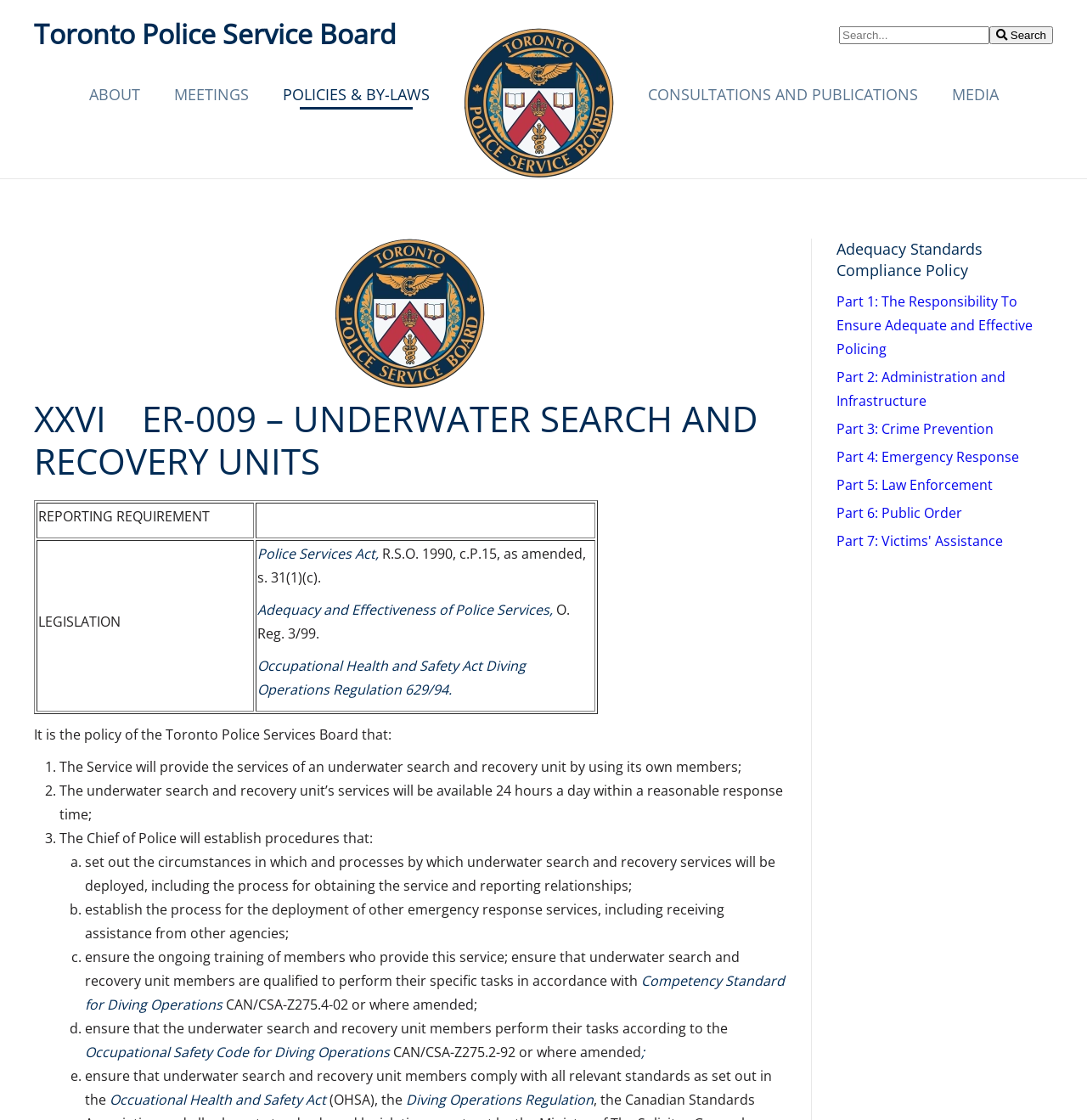What is the legislation related to police services in Ontario?
Offer a detailed and full explanation in response to the question.

The webpage mentions 'Police Services Act, R.S.O. 1990, c.P.15, as amended, s. 31(1)(c)' as one of the legislations related to police services in Ontario.